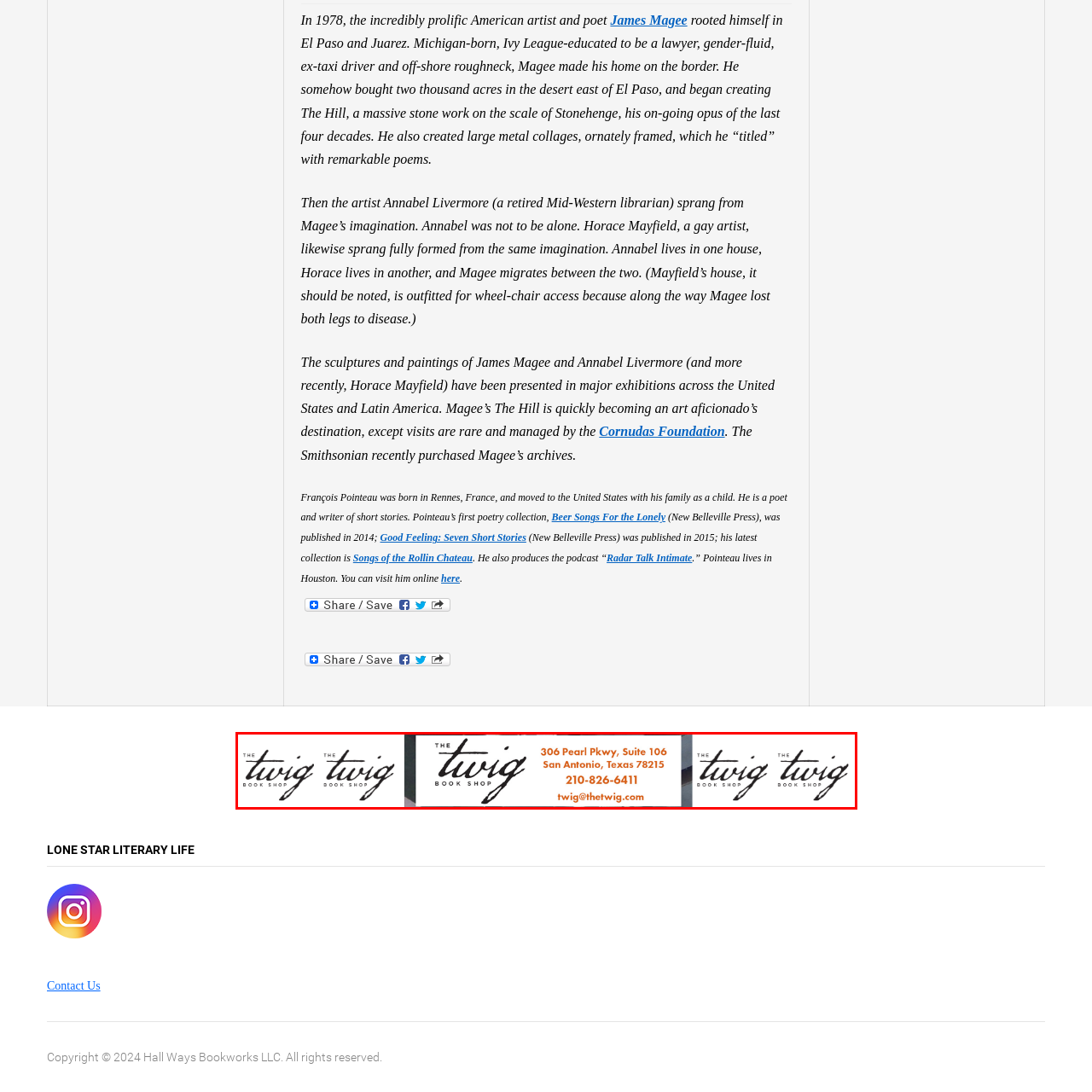What is the suite number of the bookstore's address?
View the portion of the image encircled by the red bounding box and give a one-word or short phrase answer.

106